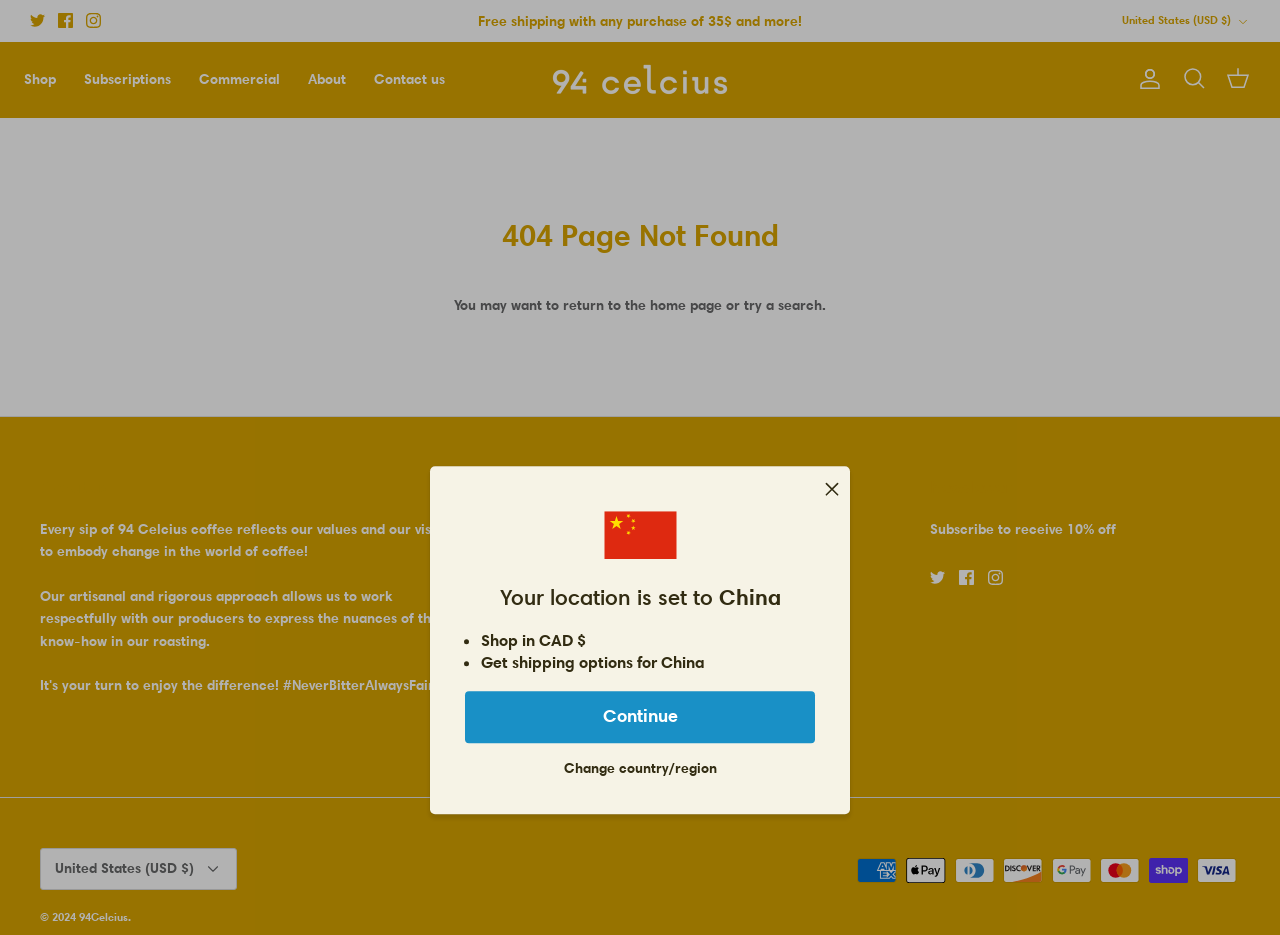Present a detailed account of what is displayed on the webpage.

This webpage appears to be a 404 error page for the 94 Celcius coffee micro-roaster website. At the top, there is a notification bar with a dismiss button, informing the user that their location is set to China and providing options to shop in CAD, get shipping options, or change the country/region.

Below the notification bar, there are social media links to Twitter, Facebook, and Instagram, followed by a promotional message announcing free shipping with any purchase of $35 or more. There are also navigation buttons to move to the previous or next page.

On the top-right corner, there is a currency dropdown menu, allowing users to select their preferred currency. Next to it, there are links to the shop, account, search, and cart.

The main content of the page is a 404 error message, indicating that the requested page was not found. The message suggests returning to the home page or trying a search. Below this, there is a brief introduction to 94 Celcius, describing their values and vision for the coffee industry.

On the right side of the page, there is a secondary navigation menu with links to various sections, including products, contact us, blog, return and refund, and terms and conditions.

Further down, there is a newsletter subscription section, offering 10% off for new subscribers. Below this, there are social media links again, followed by a section displaying various payment method logos.

At the bottom of the page, there is a footer section with a currency dropdown menu, a copyright notice, and a link to 94 Celcius.